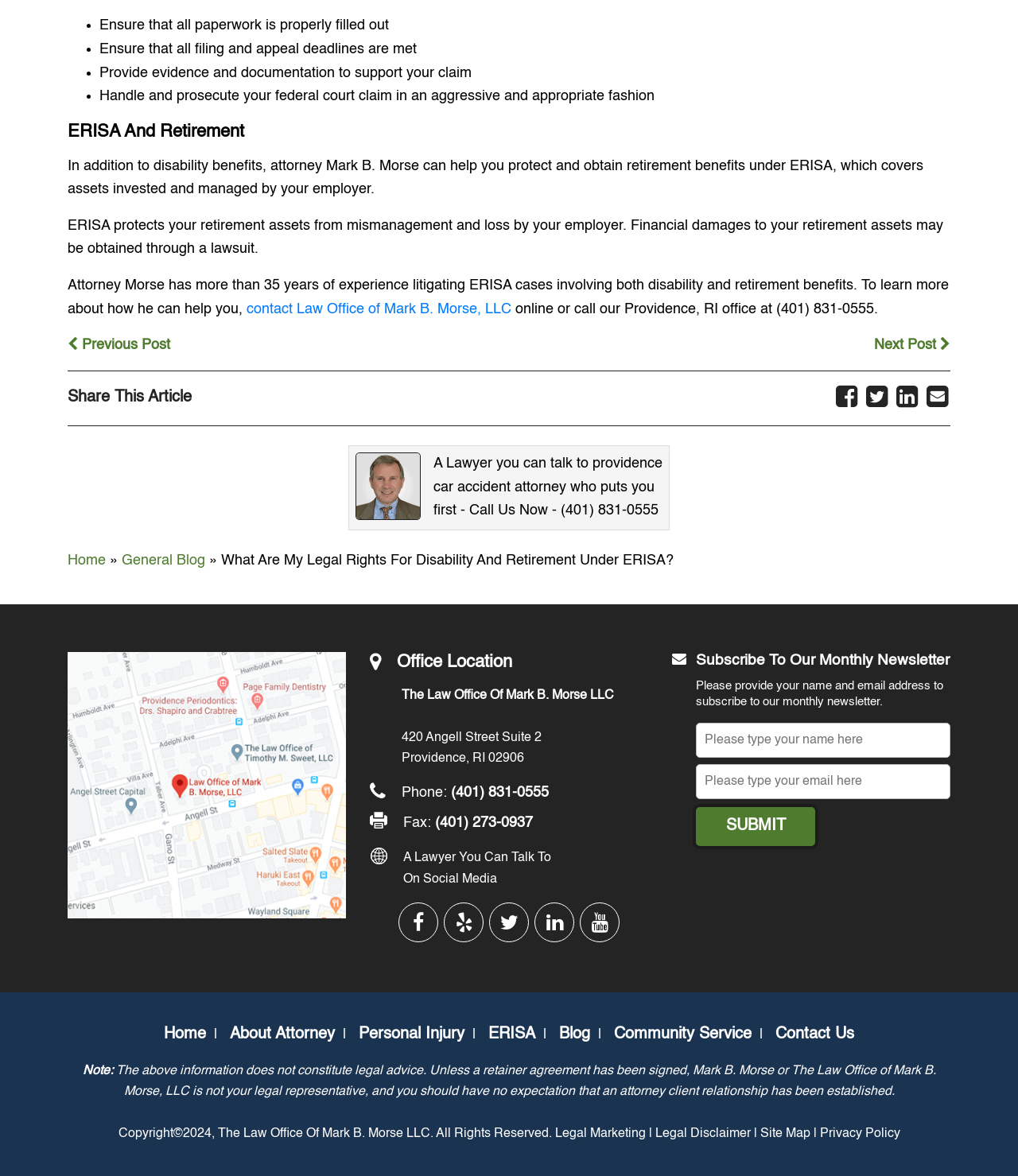Refer to the screenshot and answer the following question in detail:
What is the phone number of the Law Office of Mark B. Morse LLC?

I found a link element with the text '(401) 831-0555' which is located near the office address and is likely to be the phone number of the Law Office of Mark B. Morse LLC.